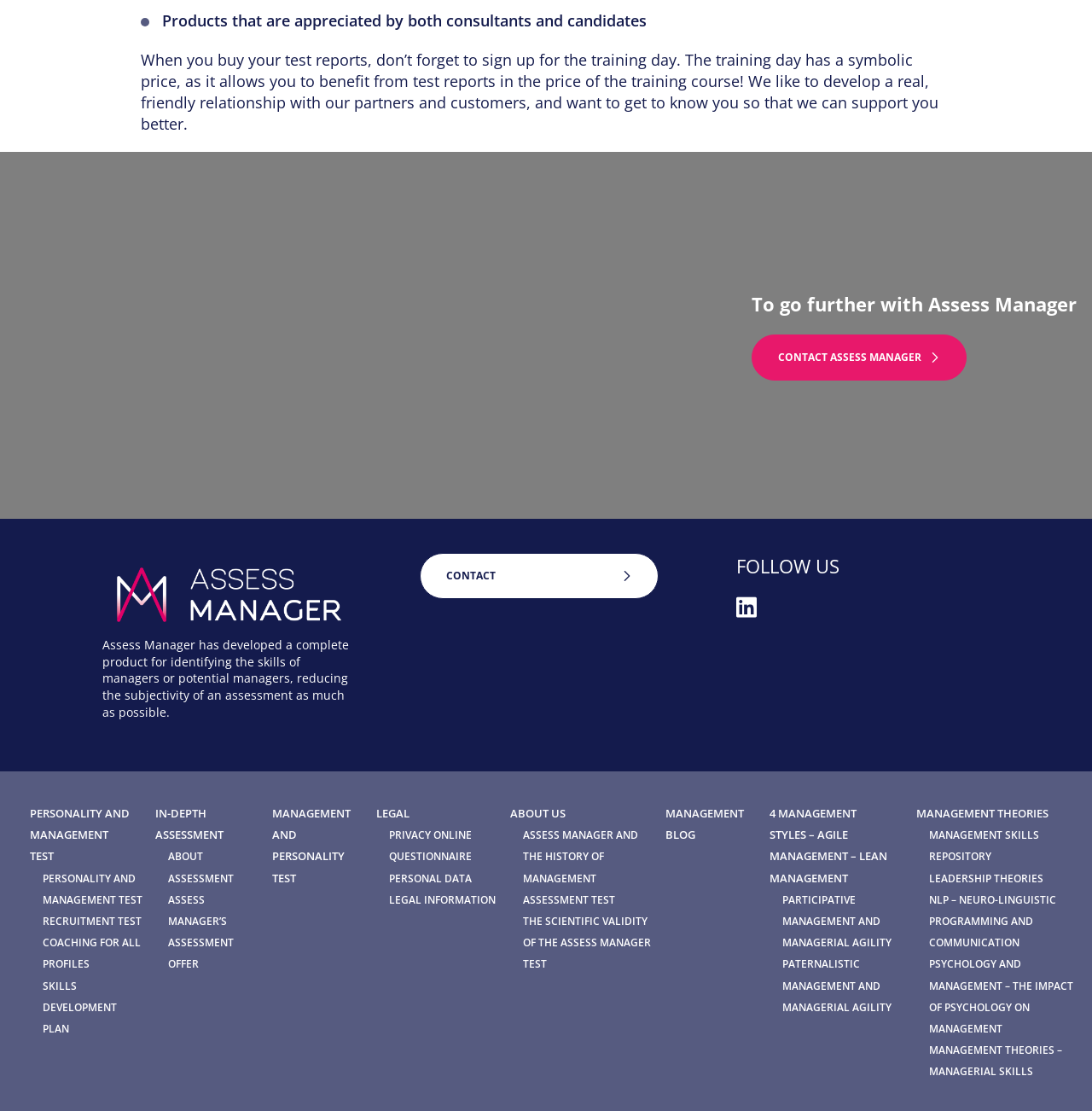Answer briefly with one word or phrase:
What is the purpose of Assess Manager?

Identifying manager skills